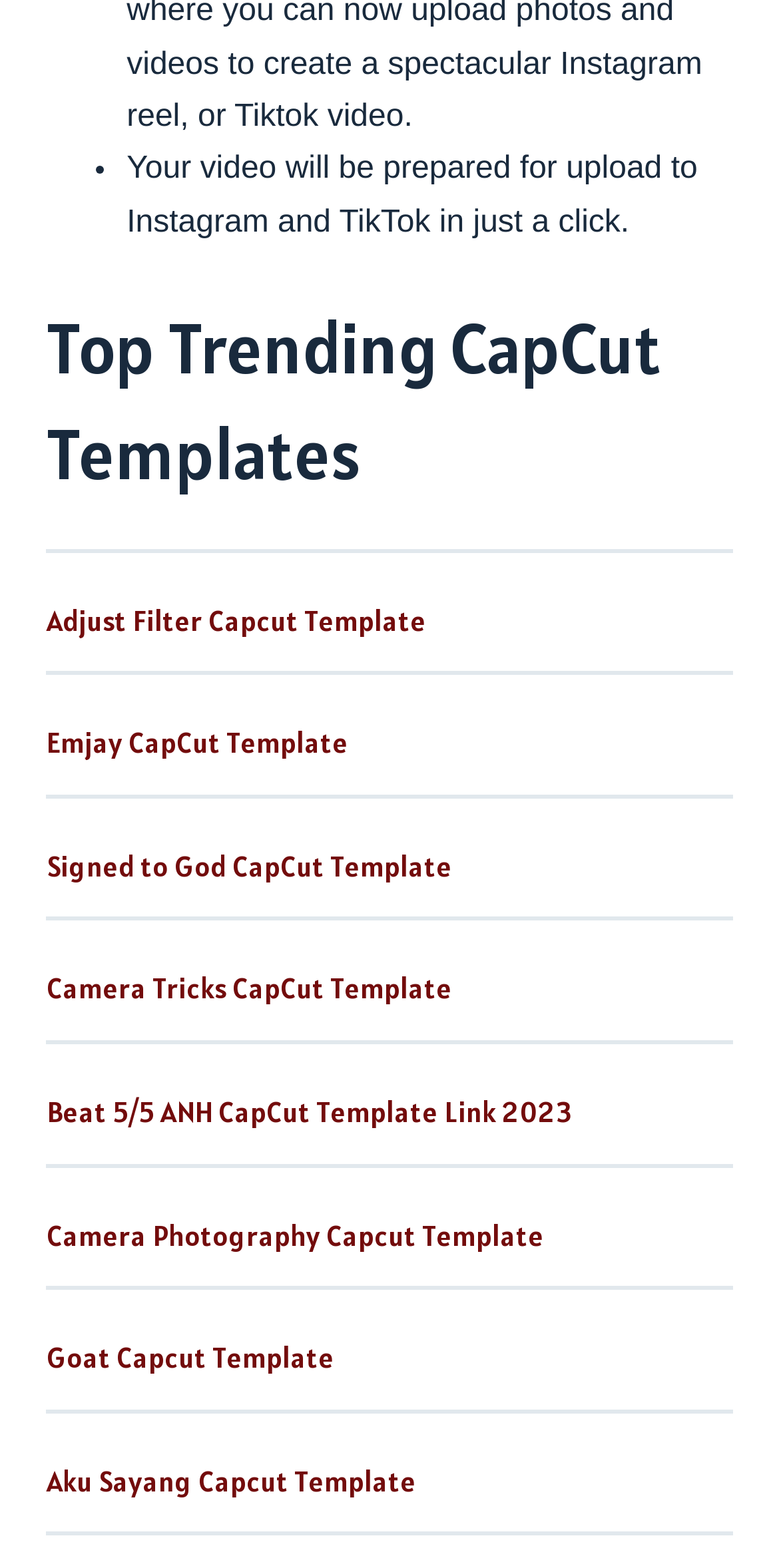Calculate the bounding box coordinates for the UI element based on the following description: "Goat Capcut Template". Ensure the coordinates are four float numbers between 0 and 1, i.e., [left, top, right, bottom].

[0.06, 0.855, 0.429, 0.878]